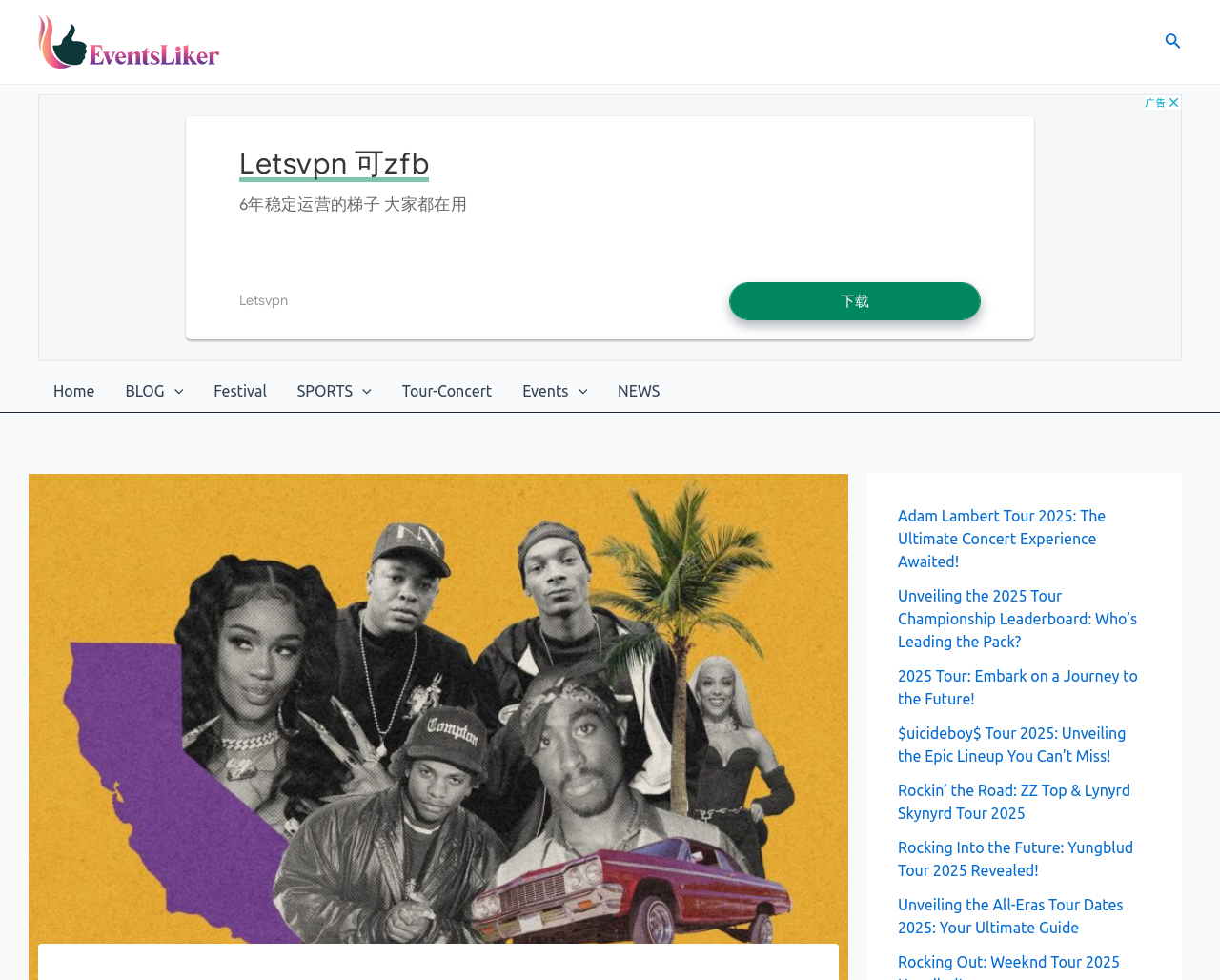What is the last link in the navigation section?
Please respond to the question with a detailed and thorough explanation.

I looked at the navigation section of the webpage and found the last link, which is 'NEWS'. This link is part of the site navigation and is located at the bottom of the navigation section.